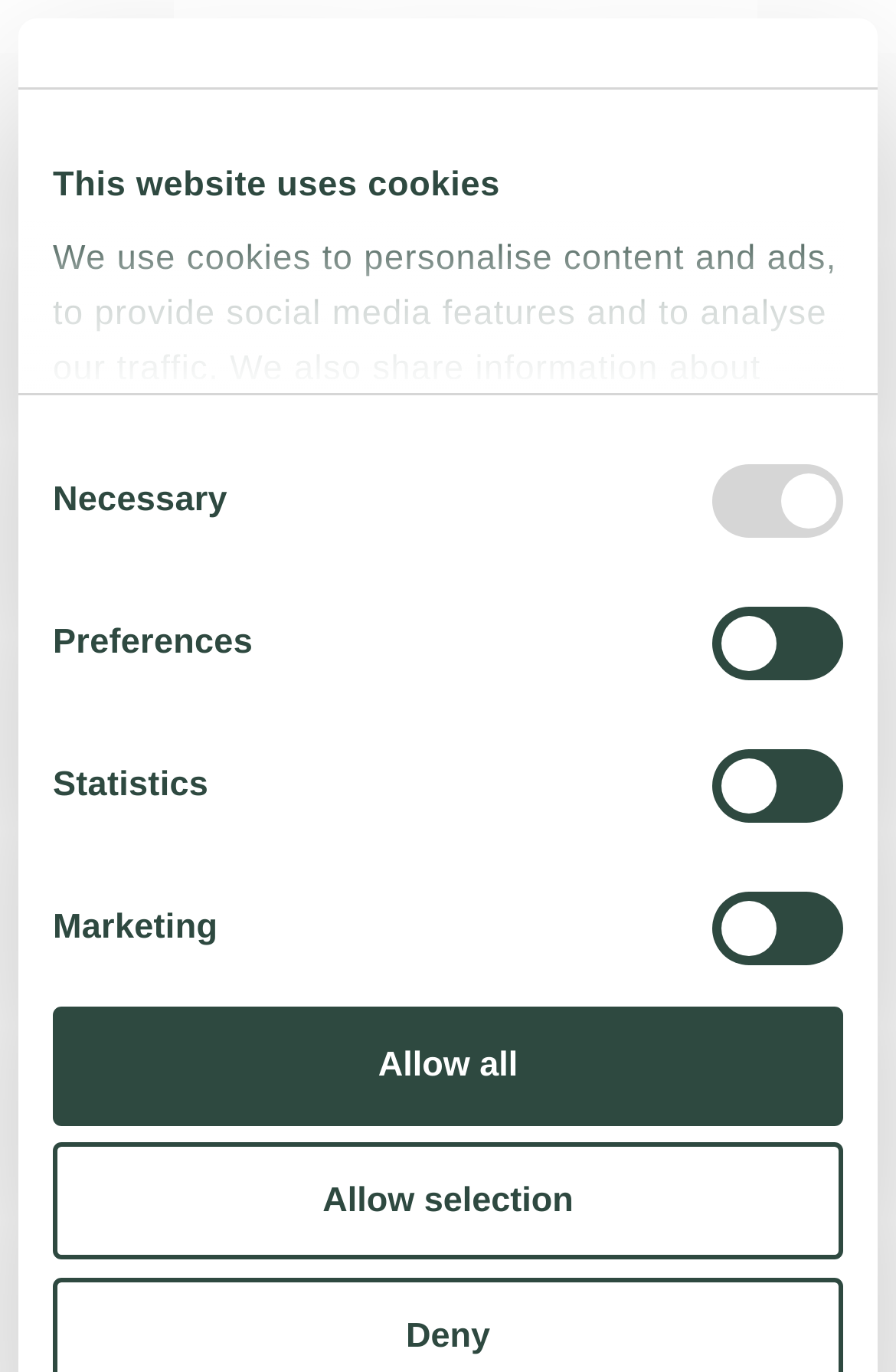Highlight the bounding box coordinates of the element you need to click to perform the following instruction: "Upload a promo code."

[0.077, 0.882, 0.923, 0.914]